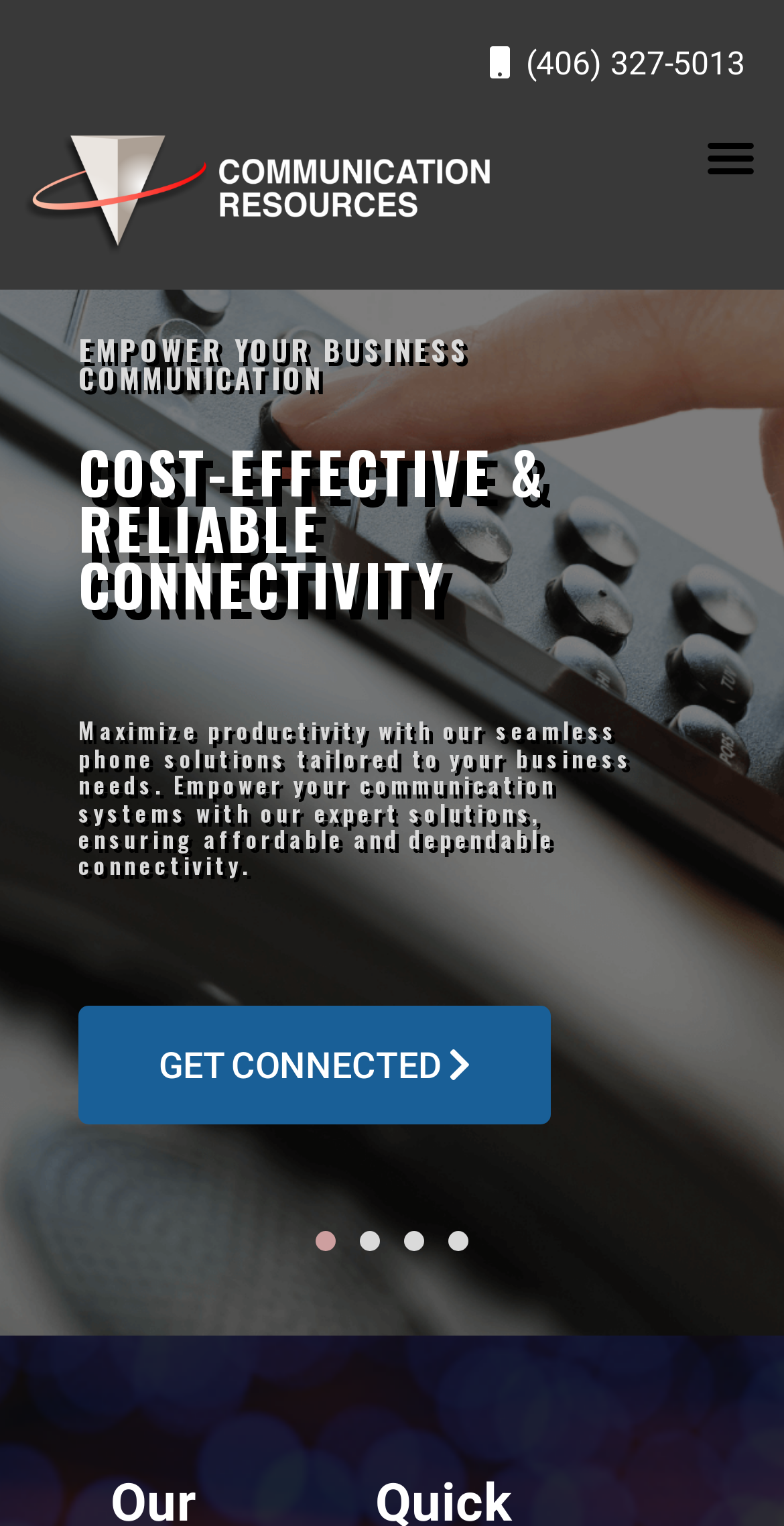What is the purpose of the business?
Using the image as a reference, give an elaborate response to the question.

I inferred the purpose of the business by reading the StaticText elements on the webpage, which mention 'ENHANCED CONNECTIVITY & EFFICIENCY' and 'enhancing connectivity and driving success for Montana businesses'.